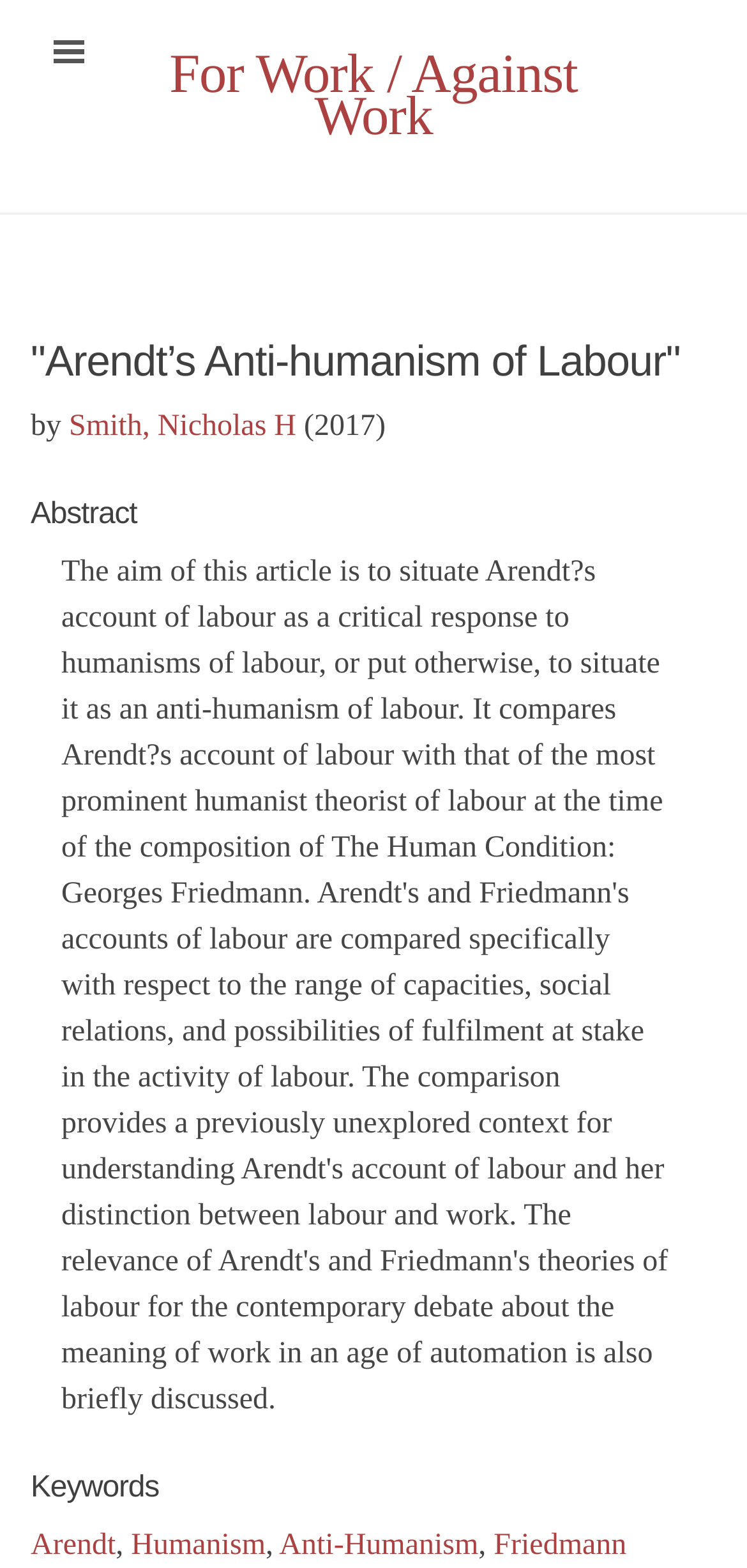What is the year of publication of the article? Please answer the question using a single word or phrase based on the image.

2017